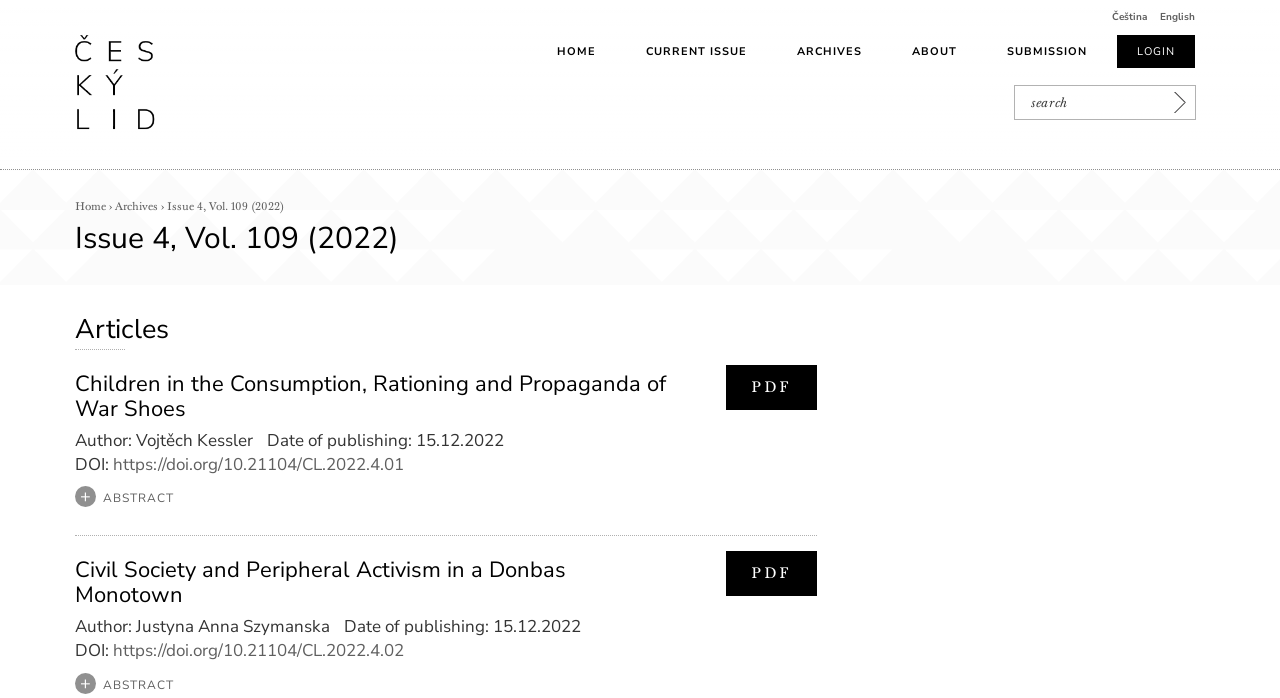Can you specify the bounding box coordinates of the area that needs to be clicked to fulfill the following instruction: "Read the article about Best Traffic Sources for Affiliate Marketing"?

None